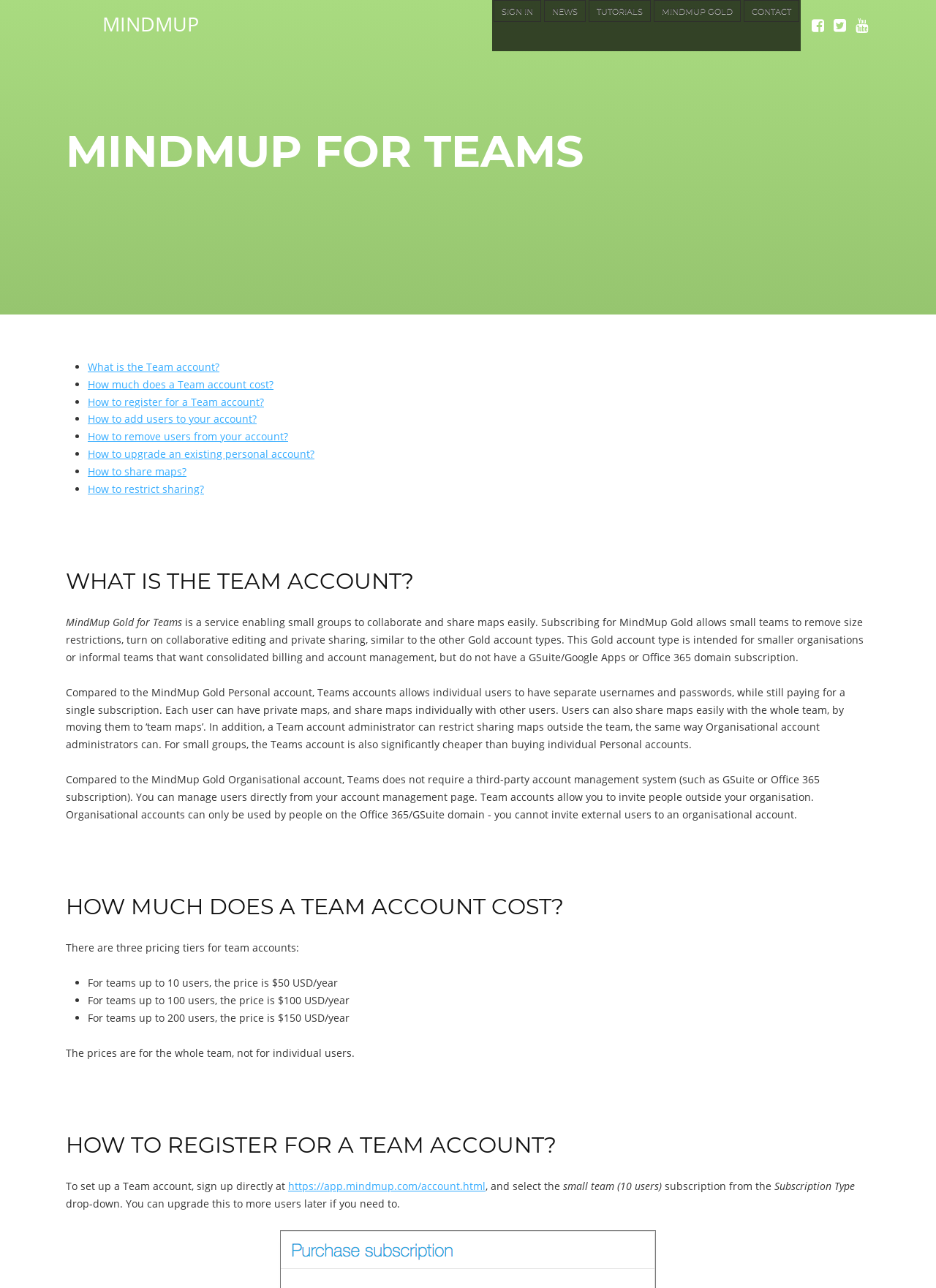Please give a concise answer to this question using a single word or phrase: 
What is the main difference between Team accounts and Organisational accounts?

Team accounts do not require a third-party account management system